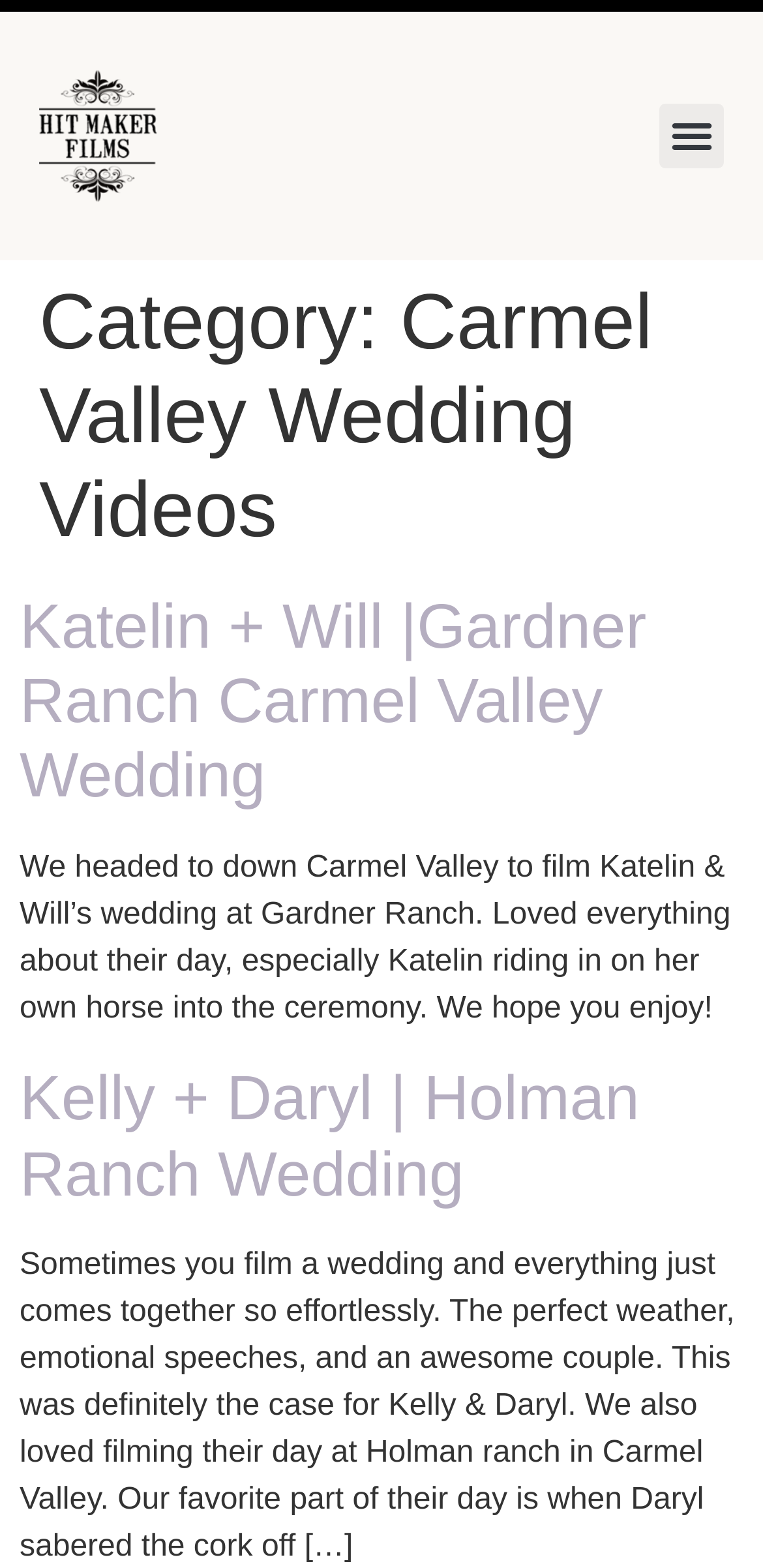Please provide a one-word or short phrase answer to the question:
What is the category of the wedding videos?

Carmel Valley Wedding Videos